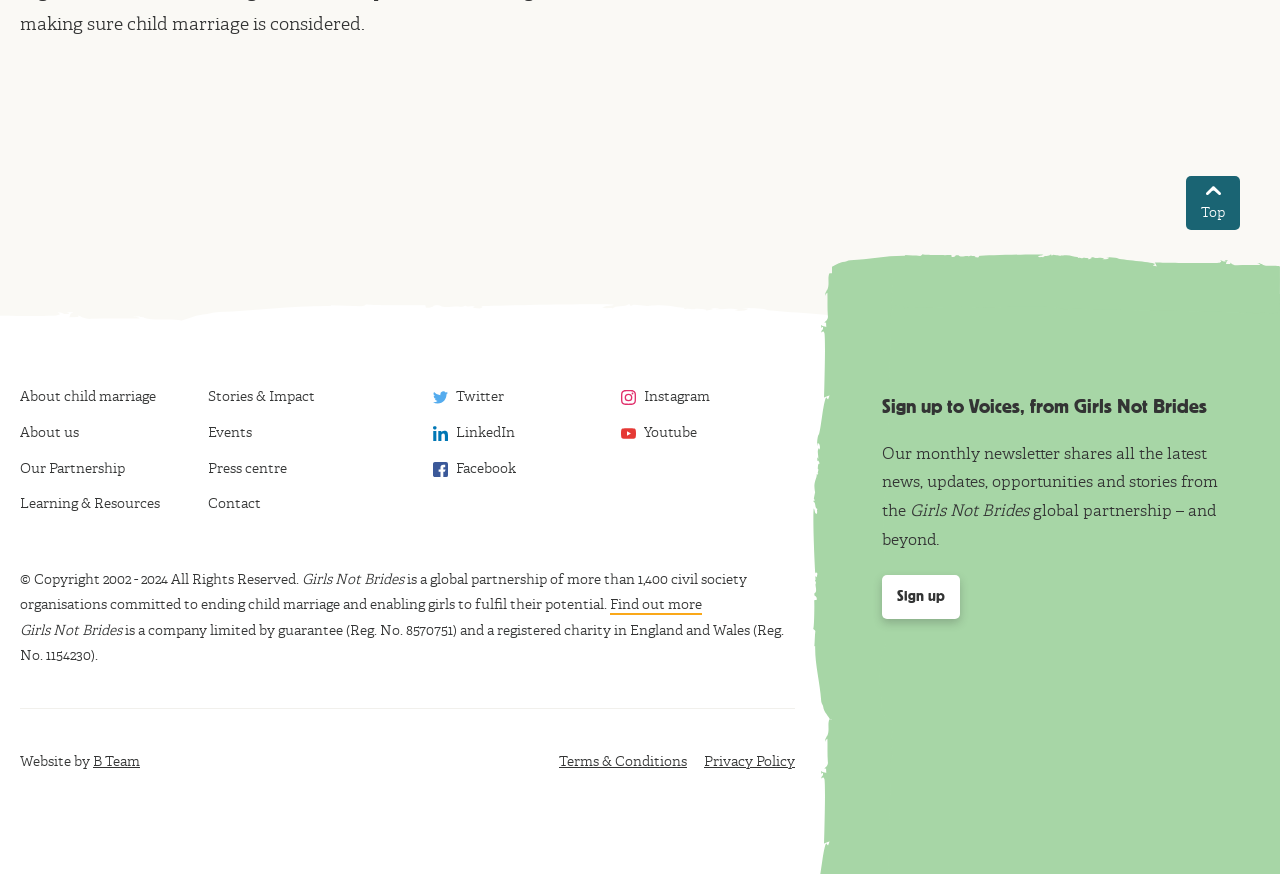Identify the bounding box coordinates of the clickable region required to complete the instruction: "Learn more about the partnership". The coordinates should be given as four float numbers within the range of 0 and 1, i.e., [left, top, right, bottom].

[0.016, 0.526, 0.098, 0.546]